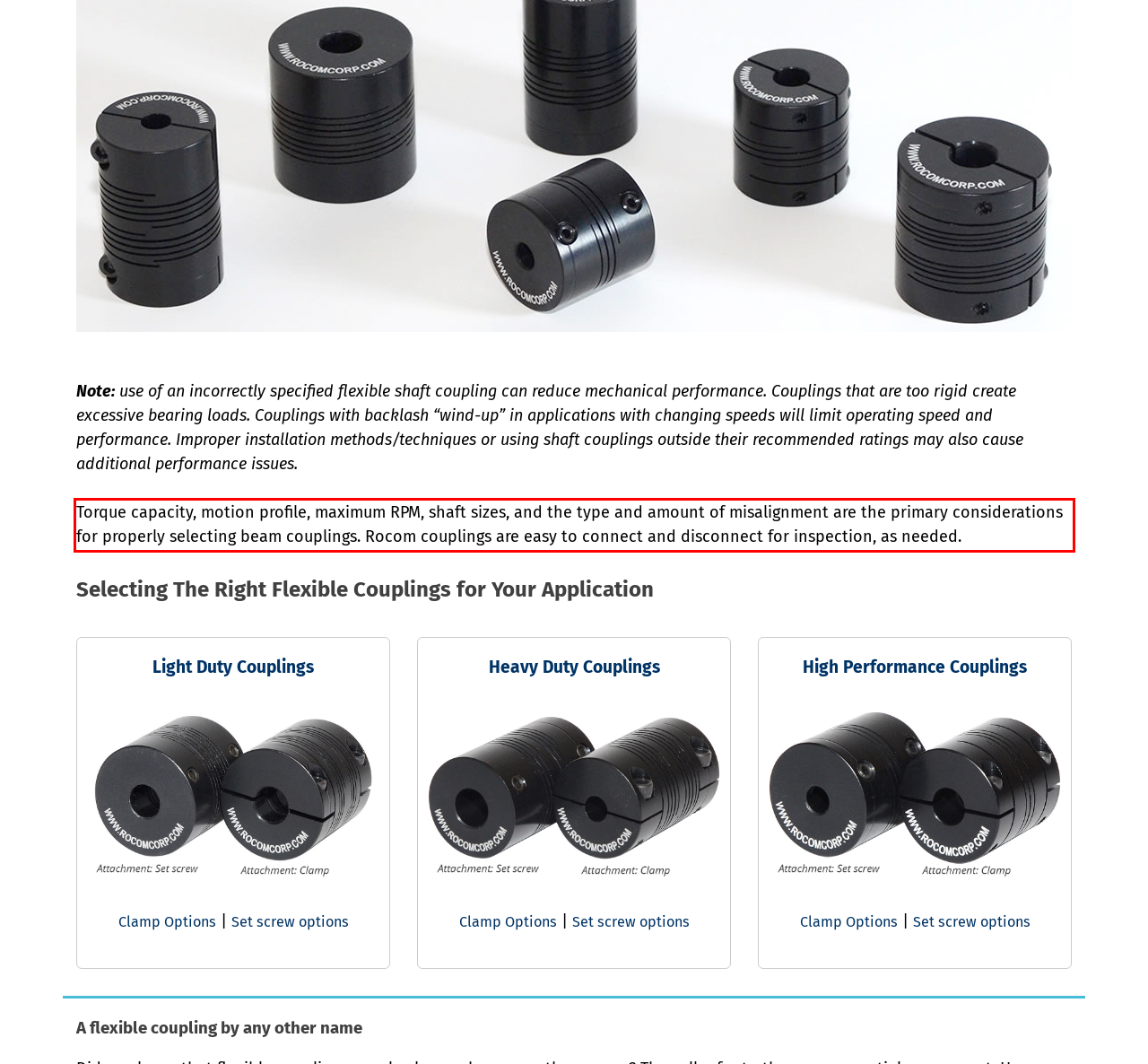Given a webpage screenshot with a red bounding box, perform OCR to read and deliver the text enclosed by the red bounding box.

Torque capacity, motion profile, maximum RPM, shaft sizes, and the type and amount of misalignment are the primary considerations for properly selecting beam couplings. Rocom couplings are easy to connect and disconnect for inspection, as needed.